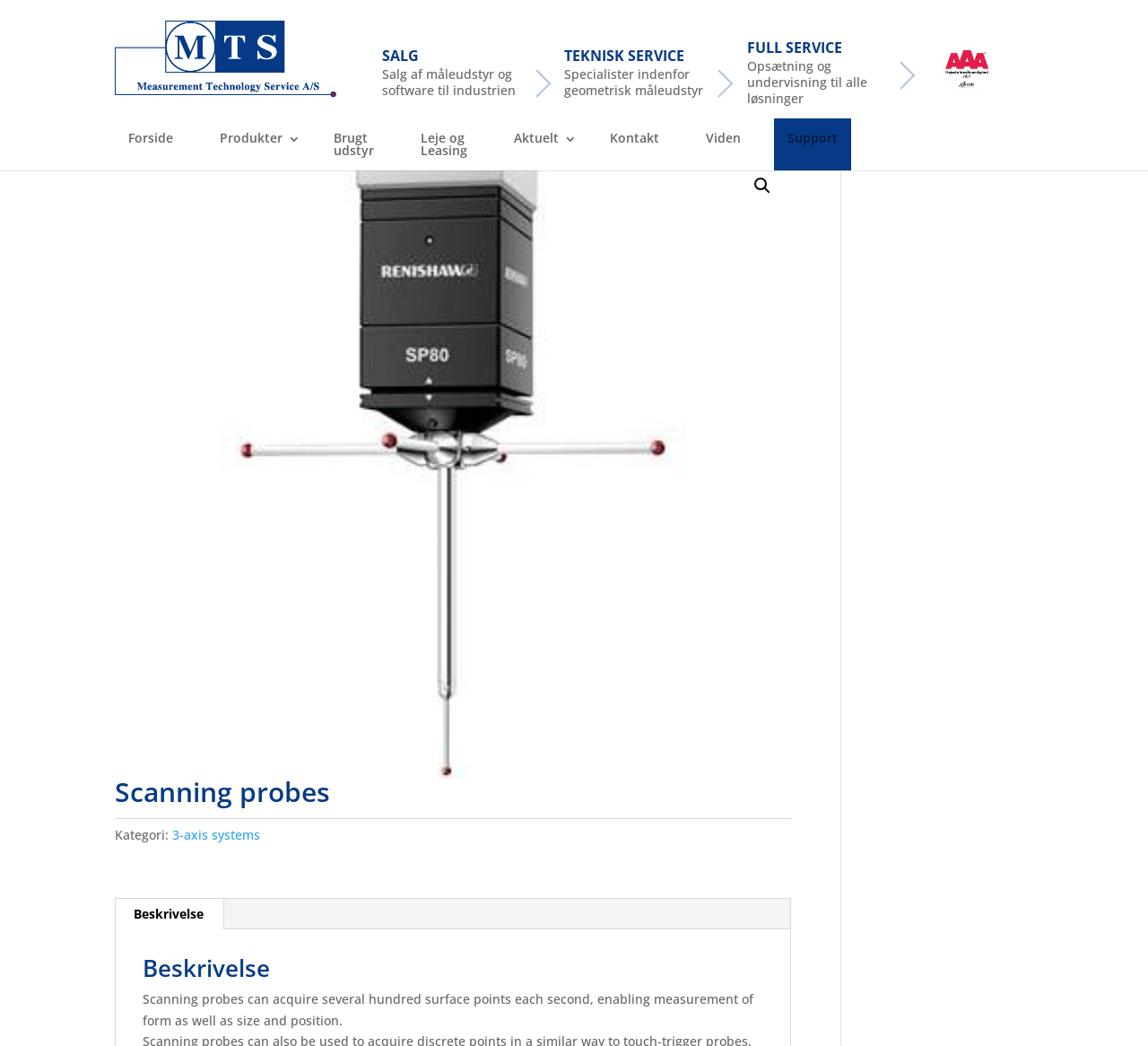Determine the bounding box coordinates for the clickable element required to fulfill the instruction: "Sign up for the newsletter". Provide the coordinates as four float numbers between 0 and 1, i.e., [left, top, right, bottom].

None